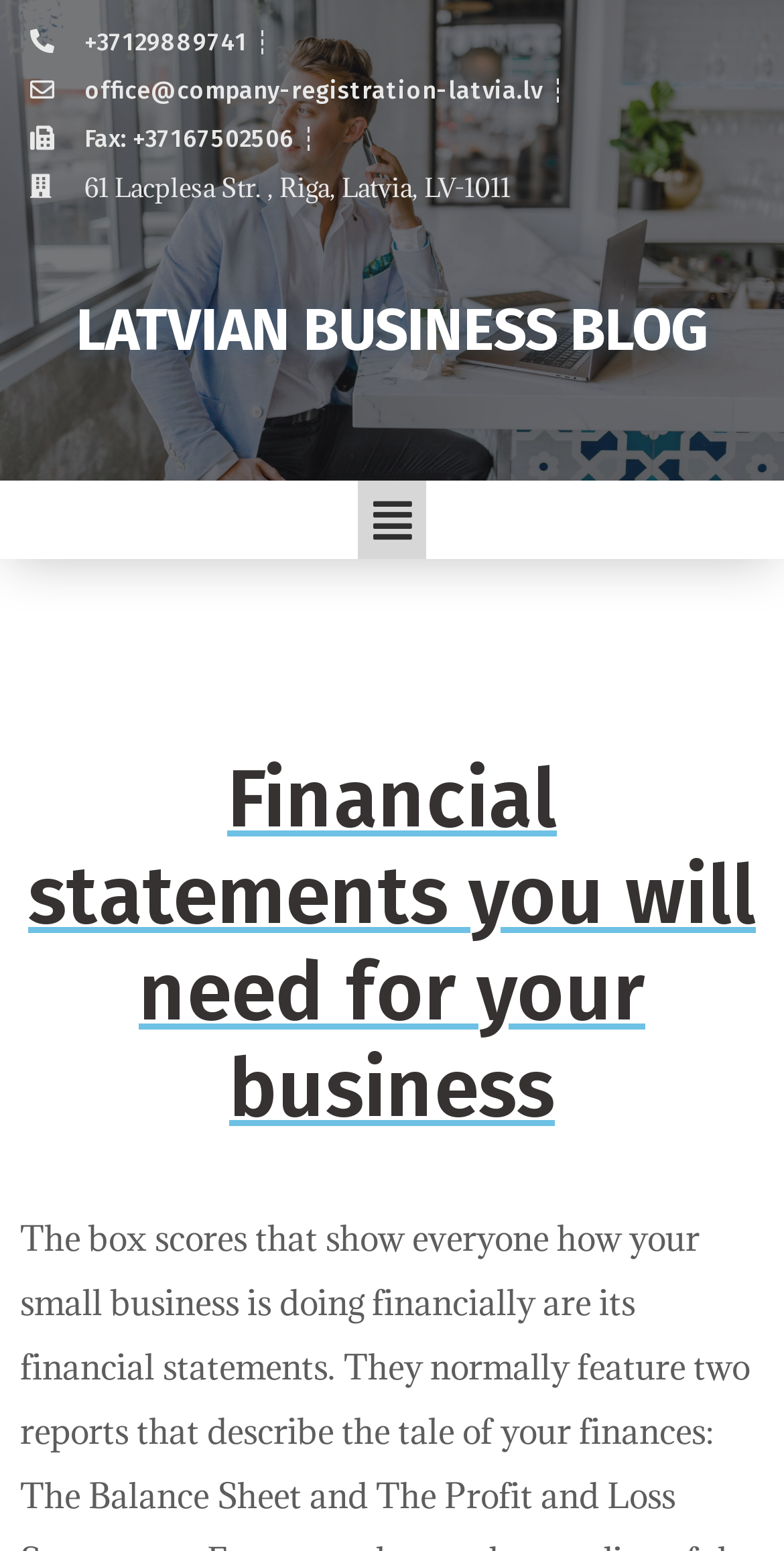Please examine the image and answer the question with a detailed explanation:
What is the address of the company?

The address of the company can be found on the top of the webpage, which is 61 Lacplesa Str., Riga, Latvia, LV-1011. This is indicated by the StaticText element with the text '61 Lacplesa Str., Riga, Latvia, LV-1011' and bounding box coordinates [0.108, 0.11, 0.651, 0.13].